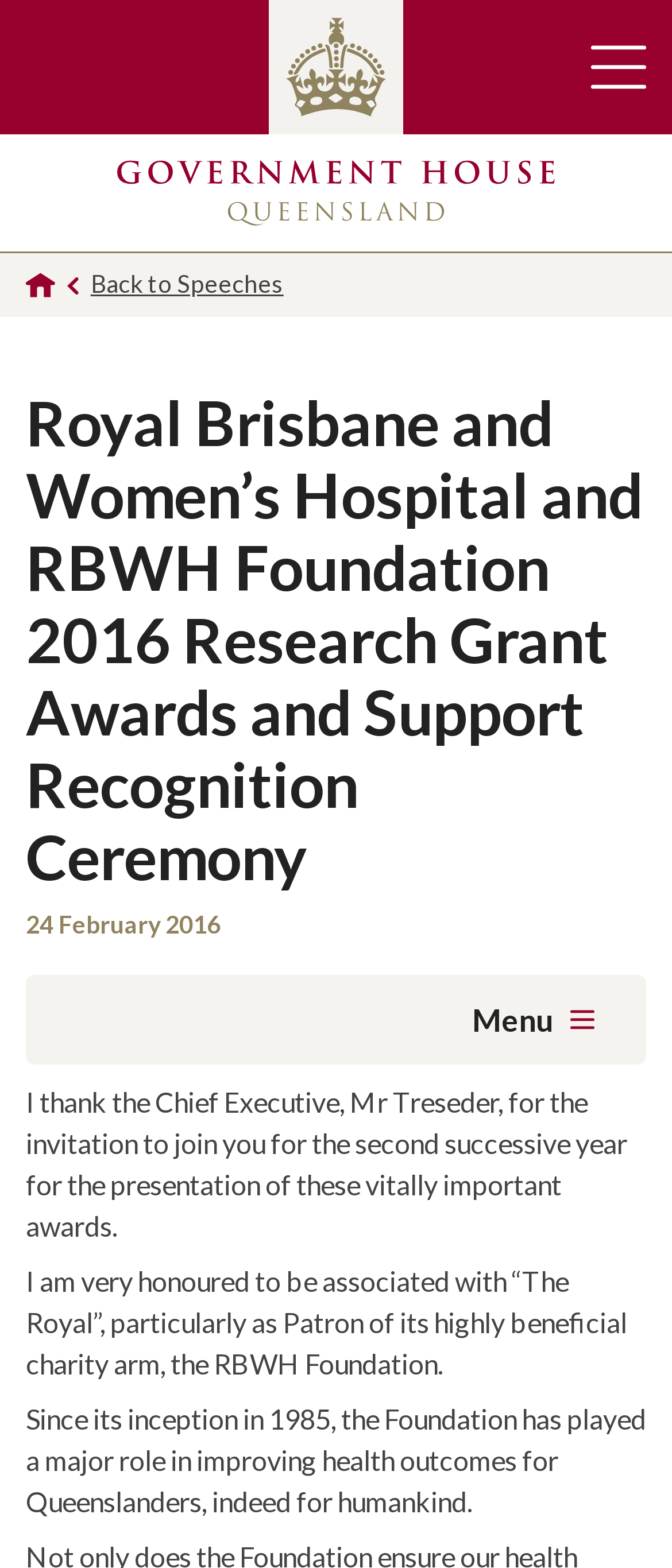What is the name of the person who invited the speaker to the ceremony?
Based on the screenshot, answer the question with a single word or phrase.

Mr Treseder